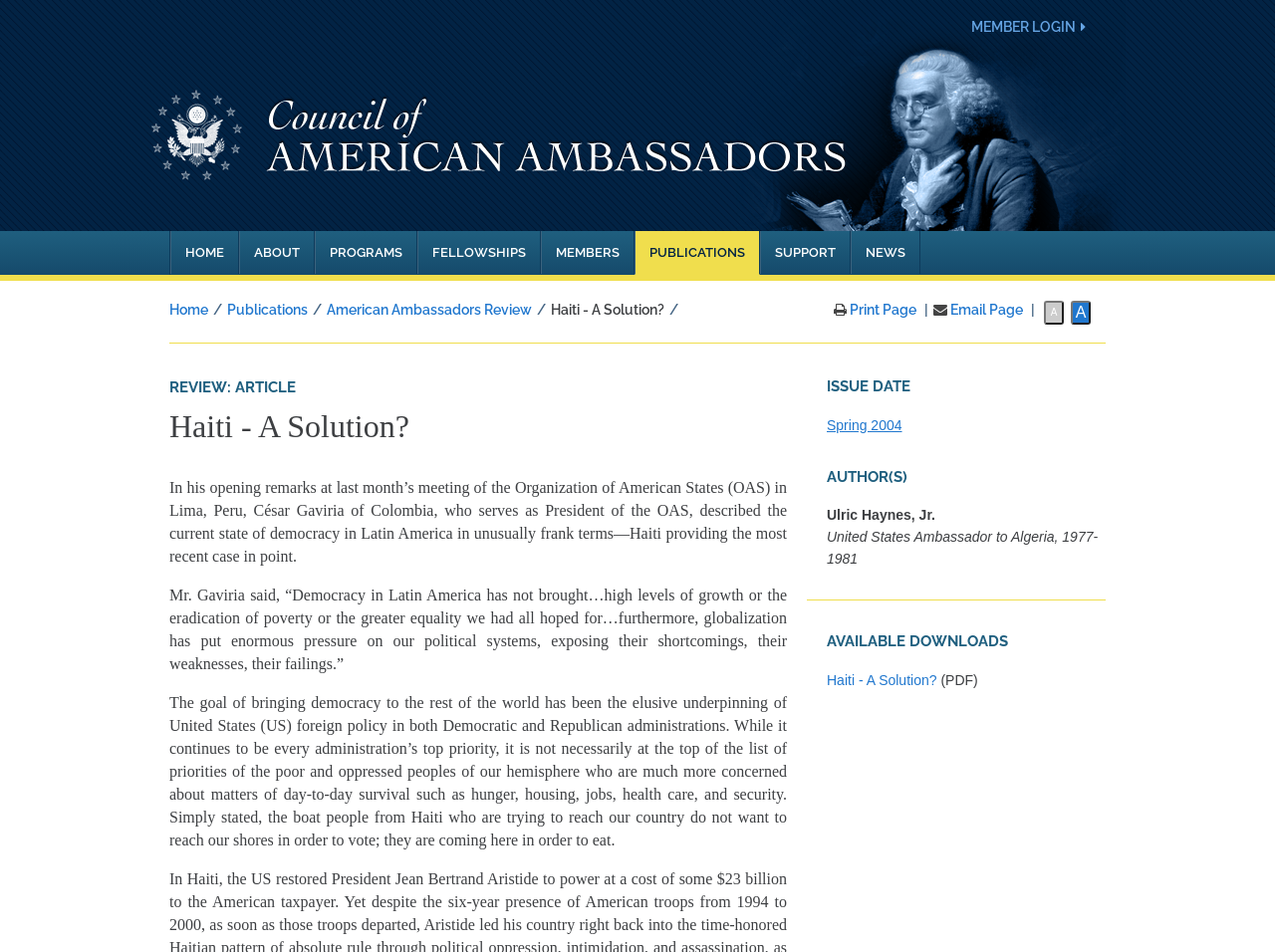Find the bounding box coordinates of the element you need to click on to perform this action: 'Increase font size'. The coordinates should be represented by four float values between 0 and 1, in the format [left, top, right, bottom].

[0.84, 0.316, 0.855, 0.341]